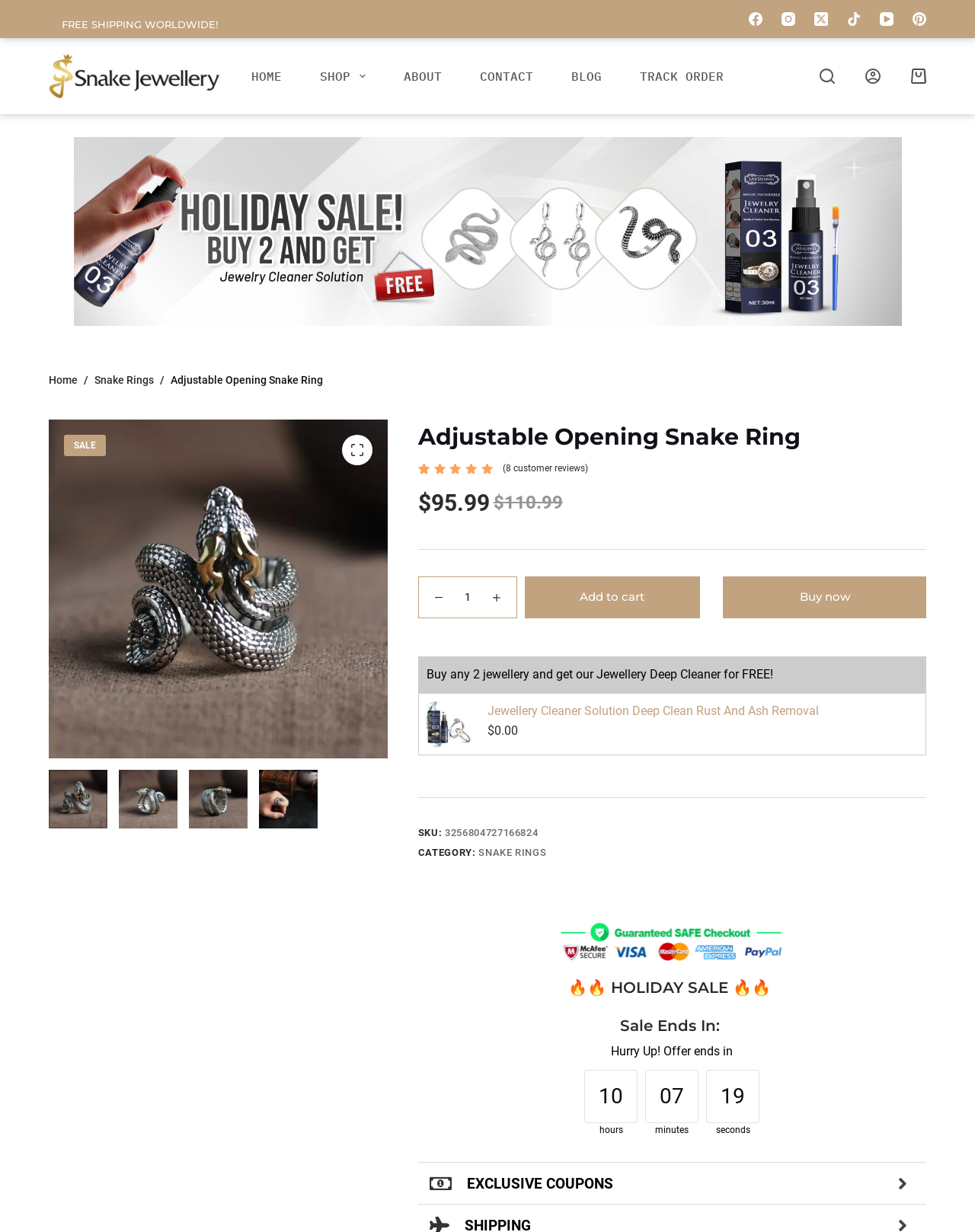Give a concise answer using one word or a phrase to the following question:
What is the current sale offer?

Buy any 2 jewellery and get Jewellery Deep Cleaner for FREE